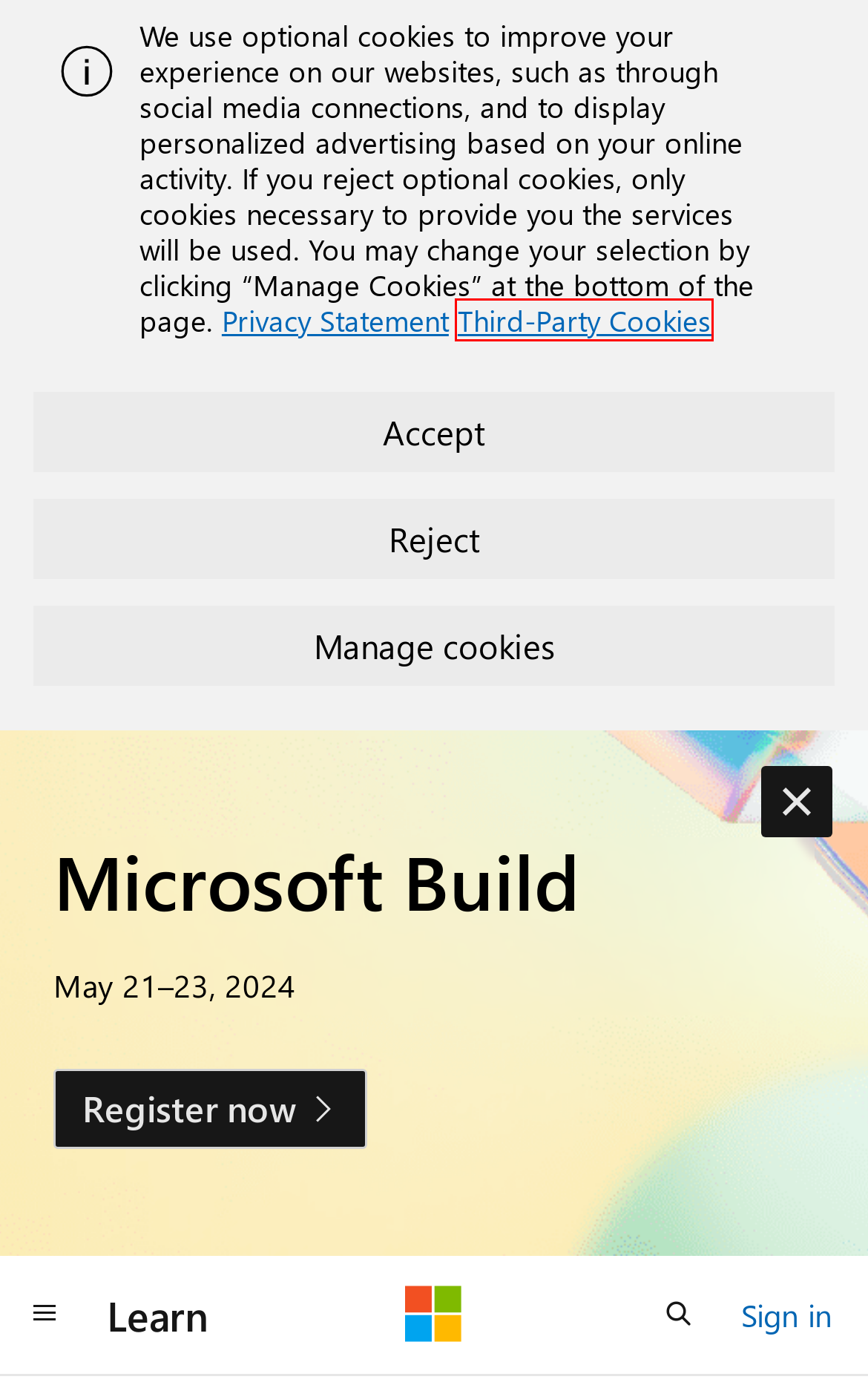You have a screenshot showing a webpage with a red bounding box around a UI element. Choose the webpage description that best matches the new page after clicking the highlighted element. Here are the options:
A. Contribute to the .NET documentation repositories - Contributor guide | Microsoft Learn
B. Your home for Microsoft Build
C. Trademark and Brand Guidelines | Microsoft Legal
D. .NET documentation | Microsoft Learn
E. Your request has been blocked. This could be
                        due to several reasons.
F. Third party cookie inventory - Microsoft Support
G. Microsoft Learn: Build skills that open doors in your career
H. C# Guide - .NET managed language | Microsoft Learn

F